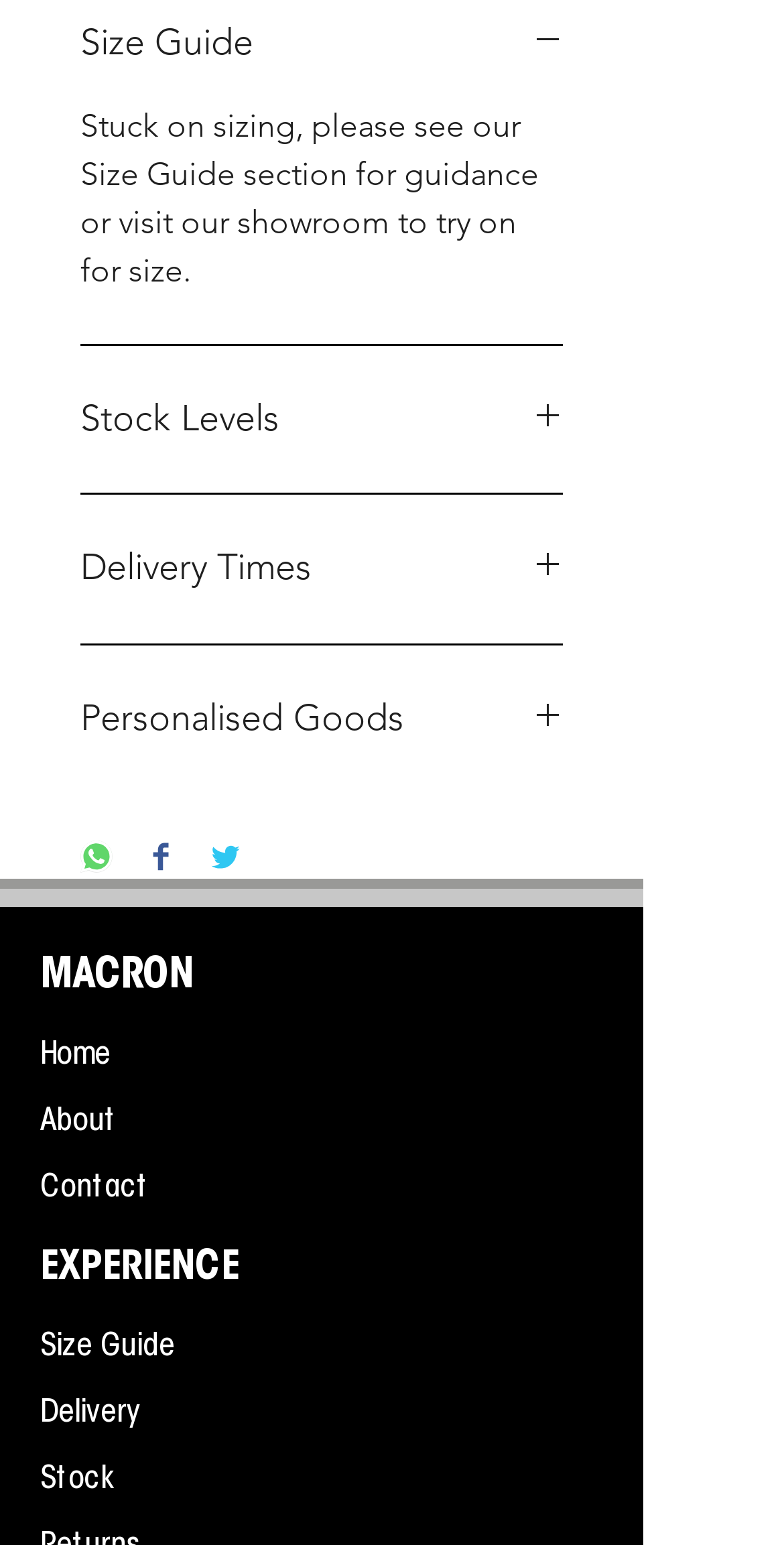Identify the bounding box coordinates necessary to click and complete the given instruction: "Click the Size Guide button".

[0.103, 0.012, 0.718, 0.045]